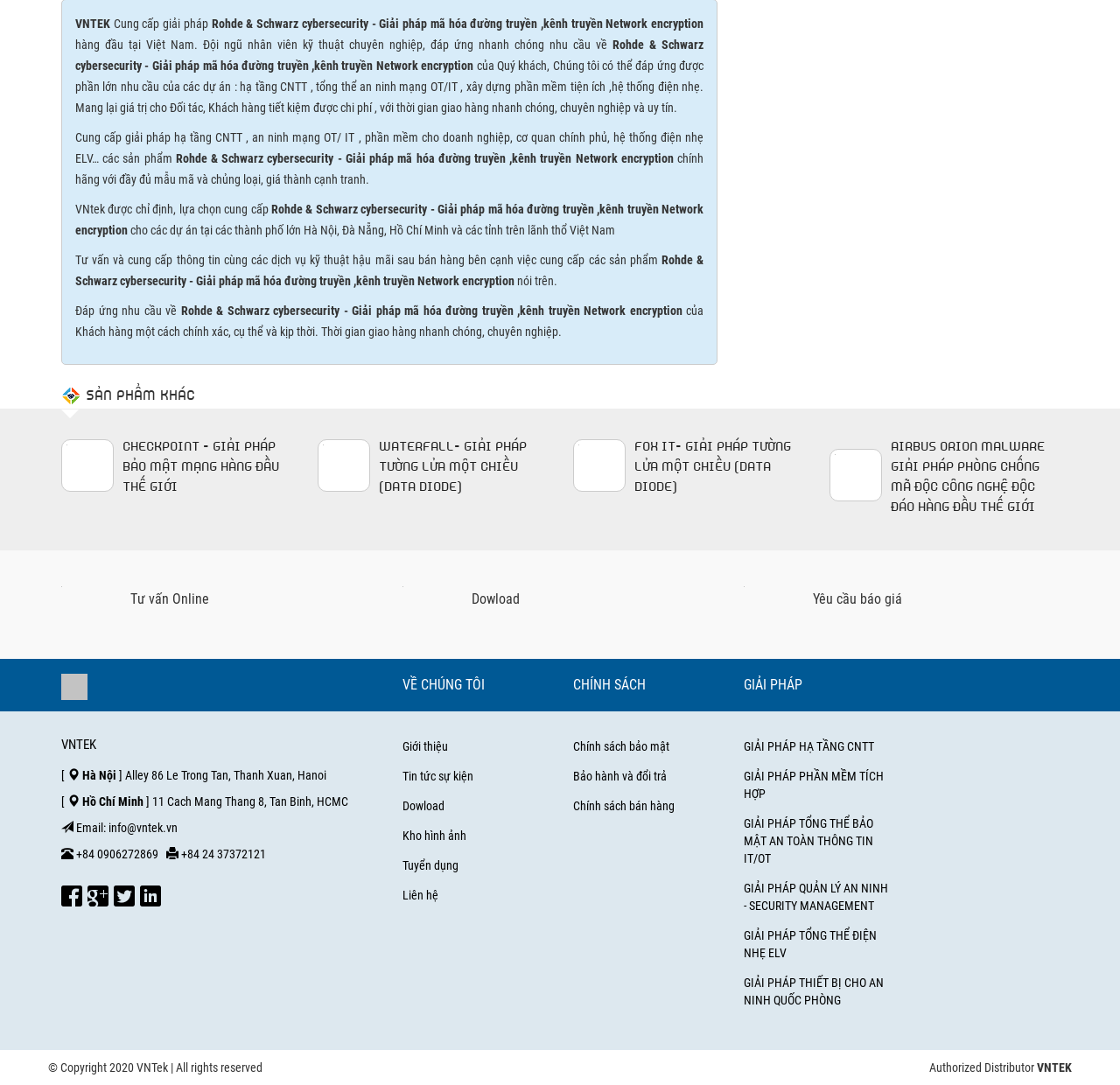Please mark the clickable region by giving the bounding box coordinates needed to complete this instruction: "Click on the 'Dowload' link".

[0.359, 0.532, 0.641, 0.562]